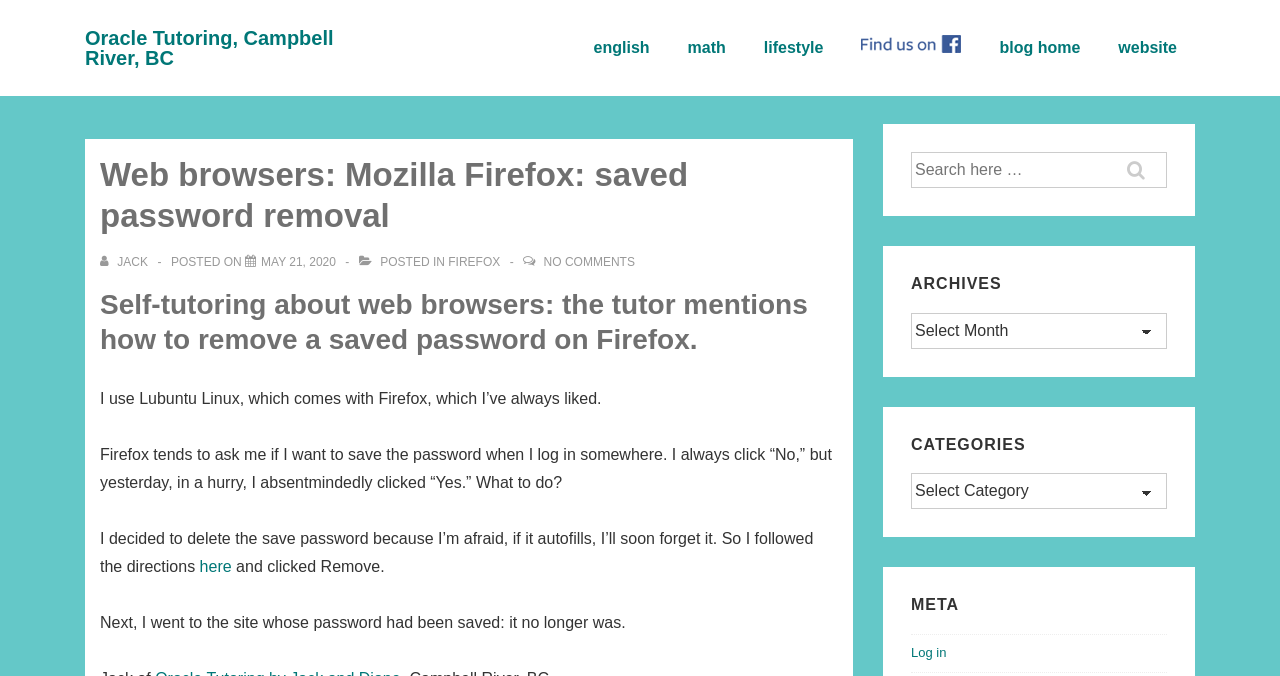Please determine the bounding box coordinates of the element's region to click in order to carry out the following instruction: "Log in". The coordinates should be four float numbers between 0 and 1, i.e., [left, top, right, bottom].

[0.712, 0.954, 0.739, 0.976]